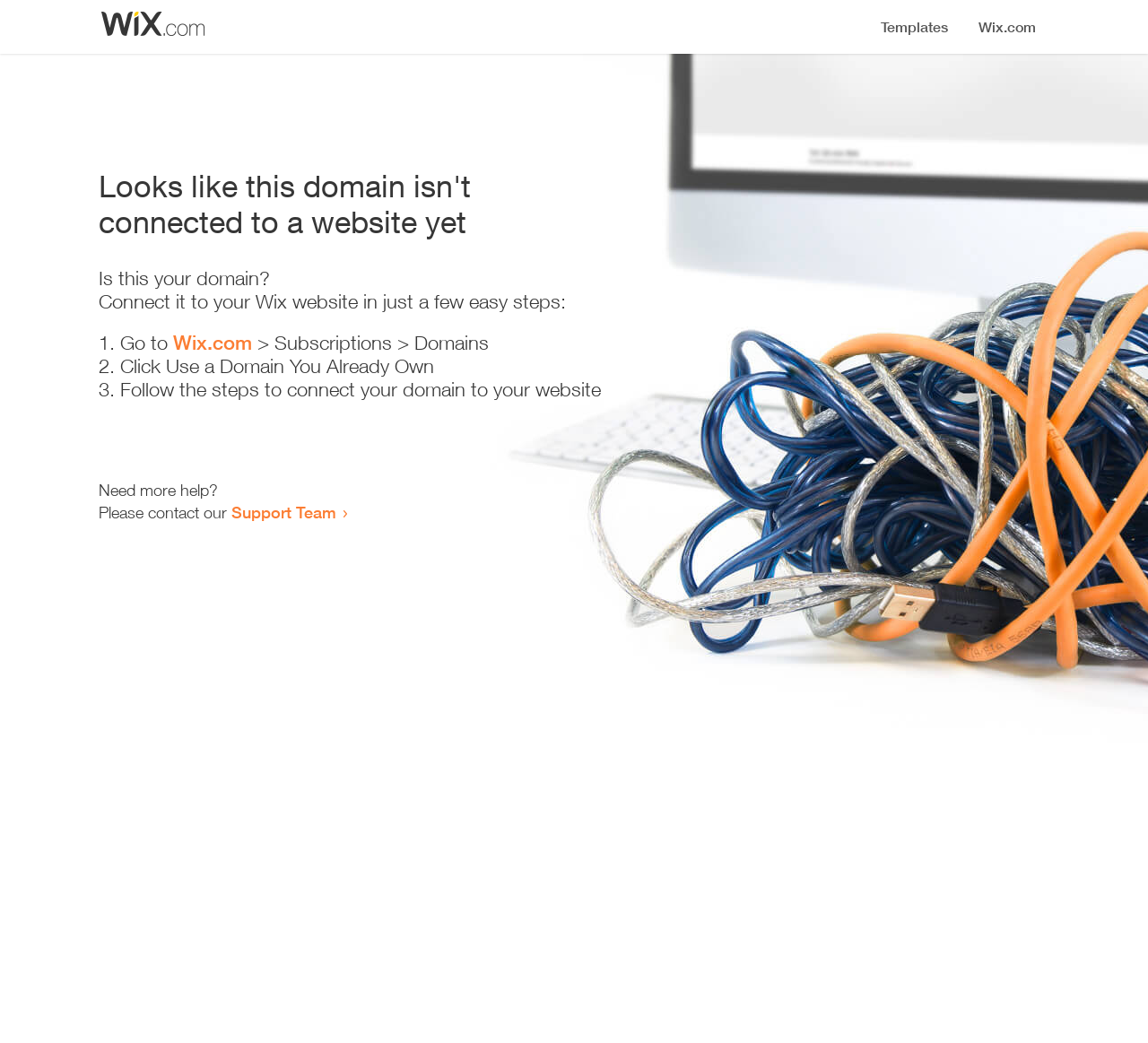Please provide the bounding box coordinate of the region that matches the element description: Support Team. Coordinates should be in the format (top-left x, top-left y, bottom-right x, bottom-right y) and all values should be between 0 and 1.

[0.202, 0.482, 0.293, 0.5]